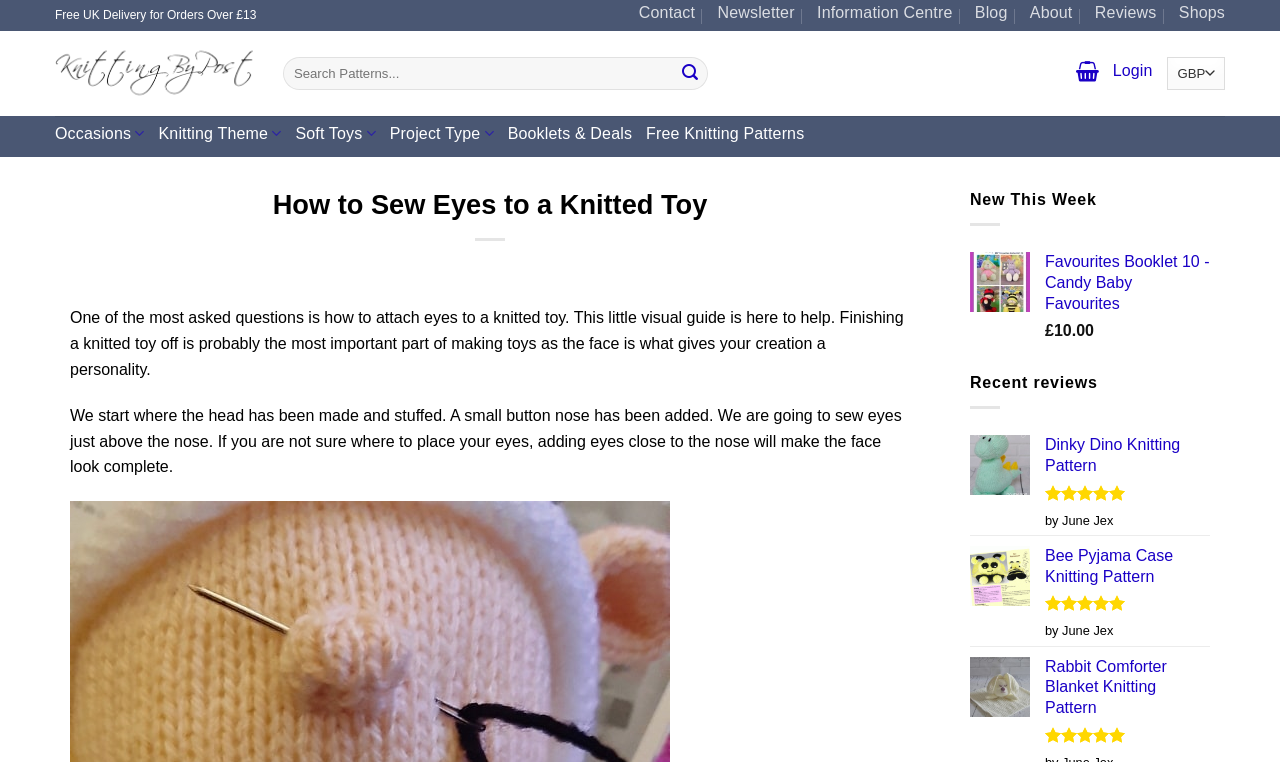Please identify the bounding box coordinates of the region to click in order to complete the task: "Go to the contact page". The coordinates must be four float numbers between 0 and 1, specified as [left, top, right, bottom].

[0.499, 0.0, 0.543, 0.041]